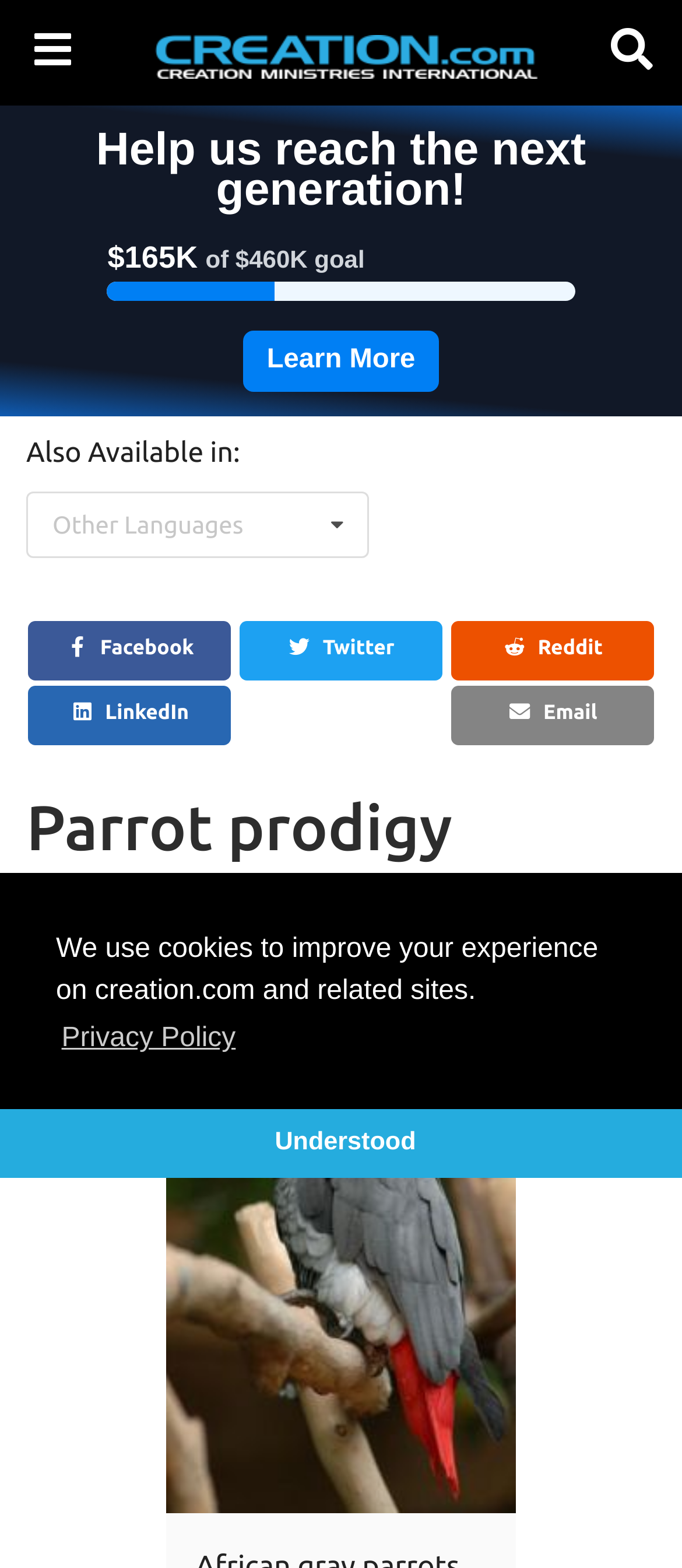Generate a comprehensive description of the webpage content.

This webpage is about Creation Ministries International, with a focus on the topic of creation versus evolution. At the top of the page, there is a notification about cookies, accompanied by a "learn more about cookies" button and a "Privacy Policy" link. Below this, there is a prominent link to the website's homepage, "Creation.com | Creation Ministries International", which is accompanied by a logo image.

On the left side of the page, there is a call to action to help the organization reach its goal, with a progress bar indicating $165K of $460K raised. Below this, there is a section titled "Also Available in:", which appears to be a language selection option, accompanied by a dropdown menu or button with an icon.

On the top-right side of the page, there are social media links to Facebook, Twitter, Reddit, LinkedIn, and Email, represented by their respective icons. Below these, there is a heading titled "Parrot prodigy", which is an article about a remarkable African gray parrot. The article is written by Daniel Anderson, and there is a link to the author's profile. The article features a photo of the parrot, credited to Jason L. Buberal, which takes up a significant portion of the page.